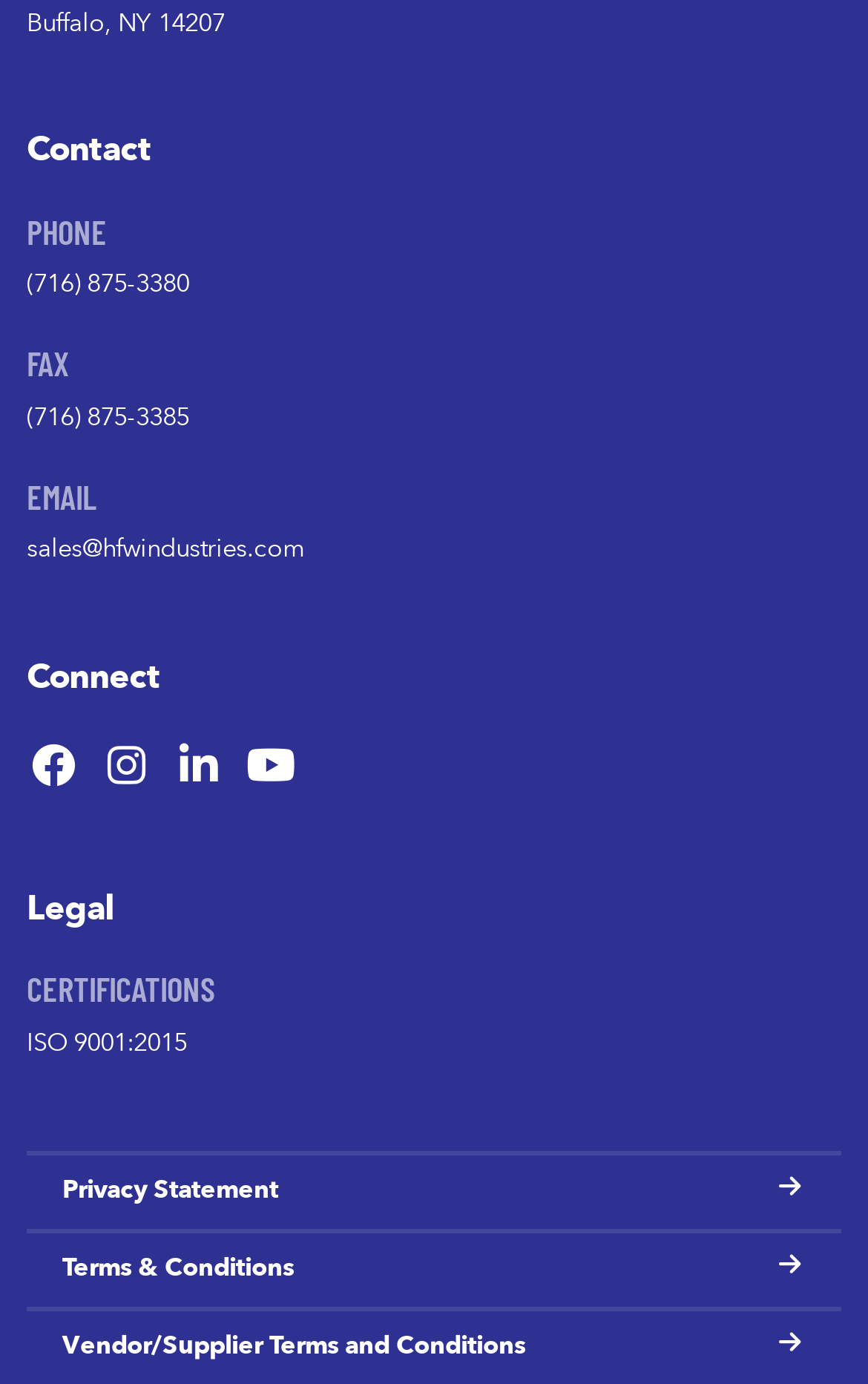Based on the image, give a detailed response to the question: How many certification links are there?

The certification link can be found under the 'CERTIFICATIONS' heading. There is only one link, which is 'ISO 9001:2015'. This link is located near the bottom of the page.